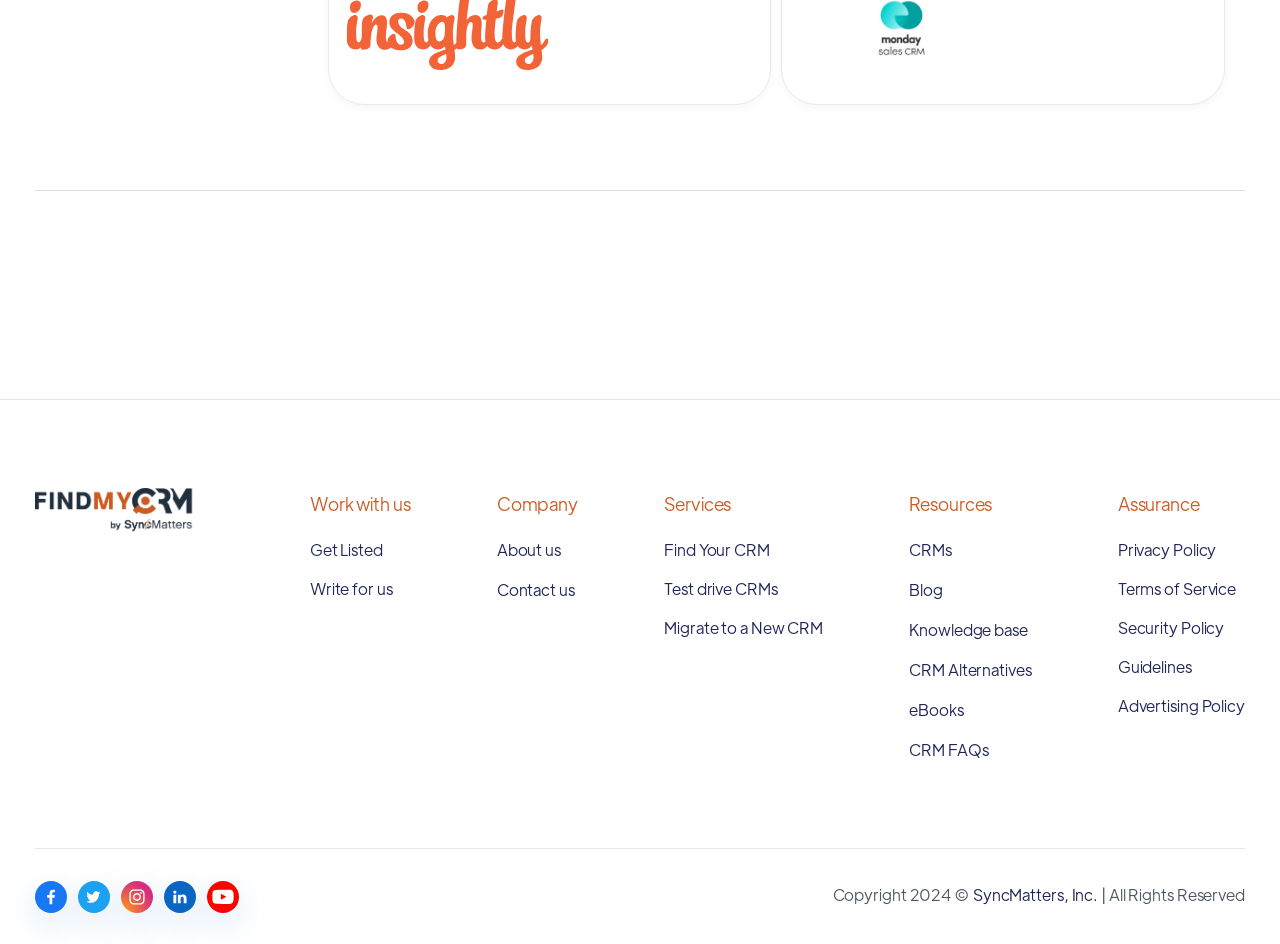Please specify the coordinates of the bounding box for the element that should be clicked to carry out this instruction: "Browse latest articles". The coordinates must be four float numbers between 0 and 1, formatted as [left, top, right, bottom].

[0.8, 0.378, 0.926, 0.401]